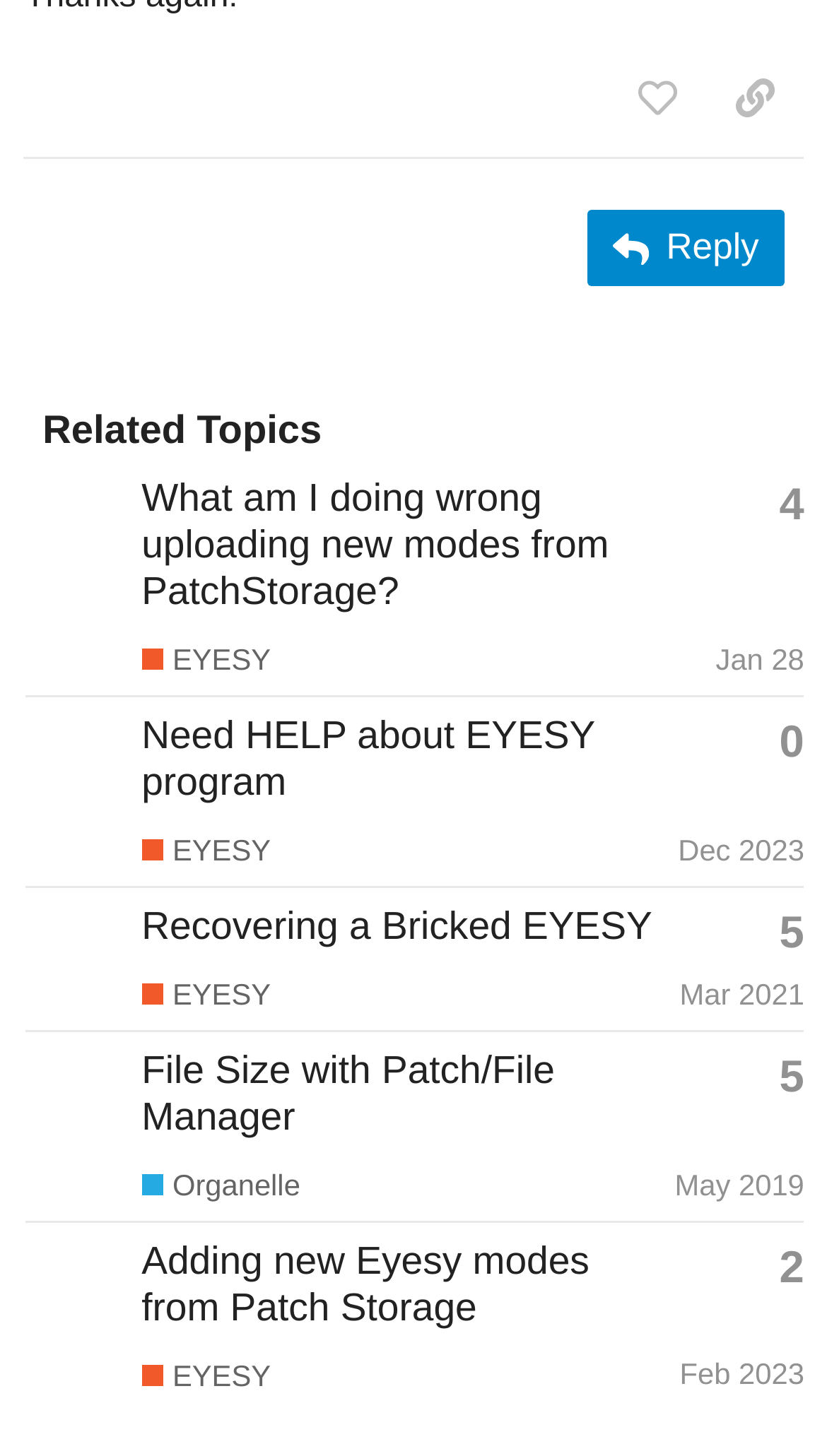Give a one-word or phrase response to the following question: Who is the latest poster of the topic 'Recovering a Bricked EYESY'?

bolha